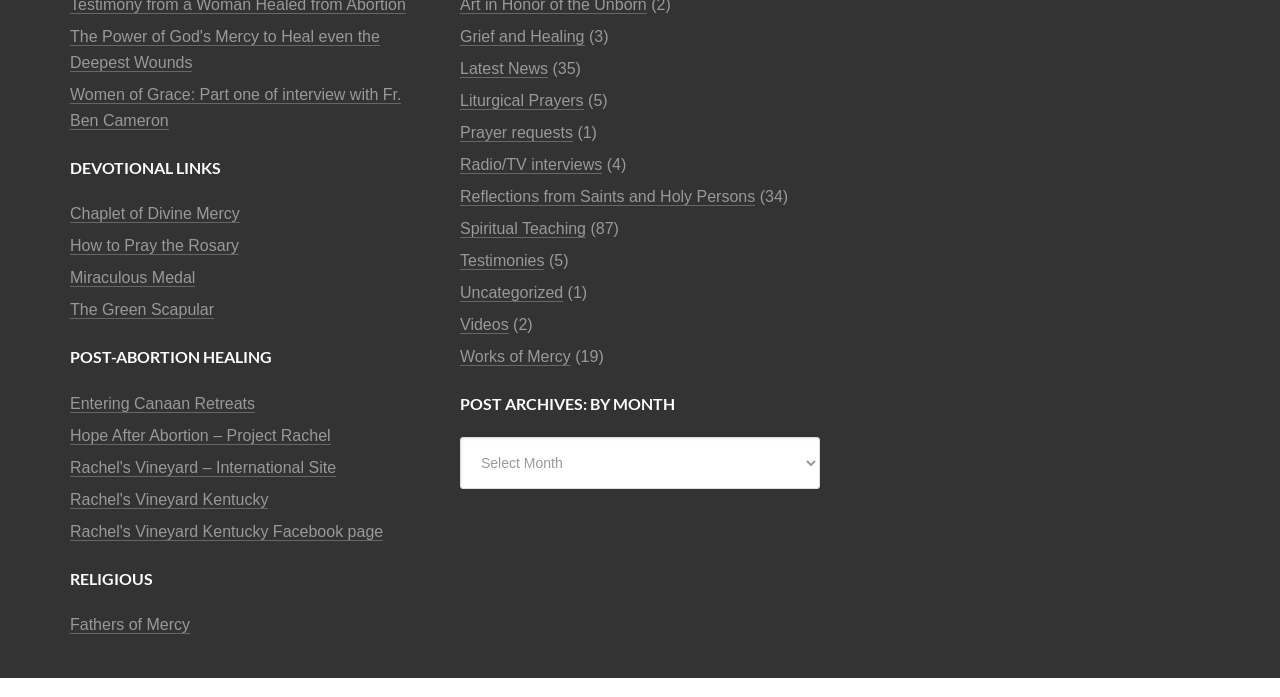Please identify the bounding box coordinates of the element that needs to be clicked to execute the following command: "Select a month from the Post Archives: By Month dropdown". Provide the bounding box using four float numbers between 0 and 1, formatted as [left, top, right, bottom].

[0.359, 0.628, 0.641, 0.702]